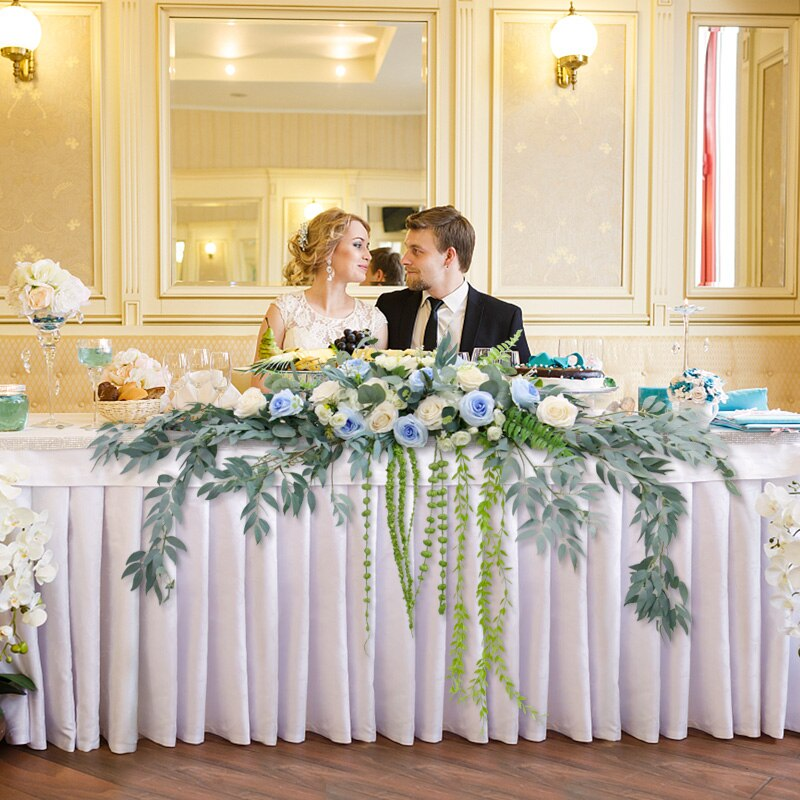Respond to the question below with a single word or phrase:
What is the atmosphere of the scene?

Romantic